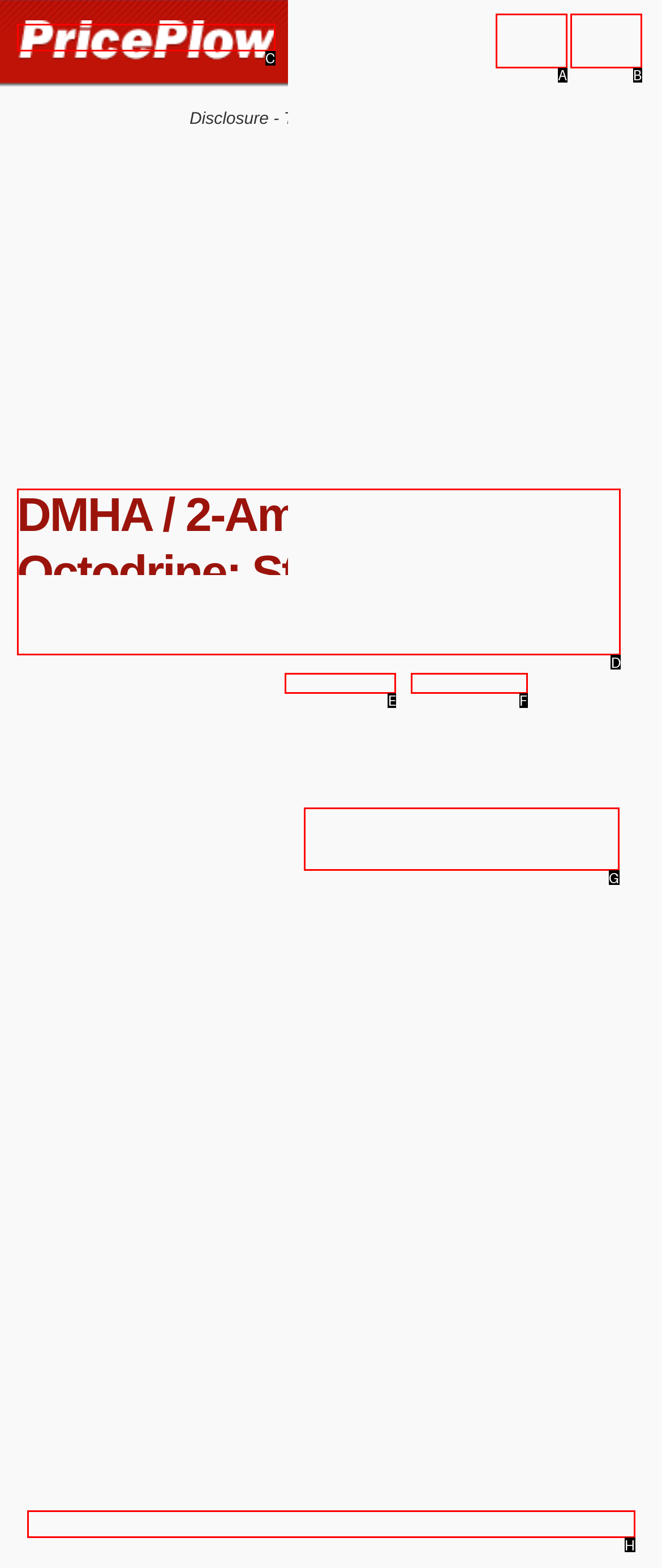Tell me which one HTML element best matches the description: aria-label="Navigation Menu" Answer with the option's letter from the given choices directly.

A